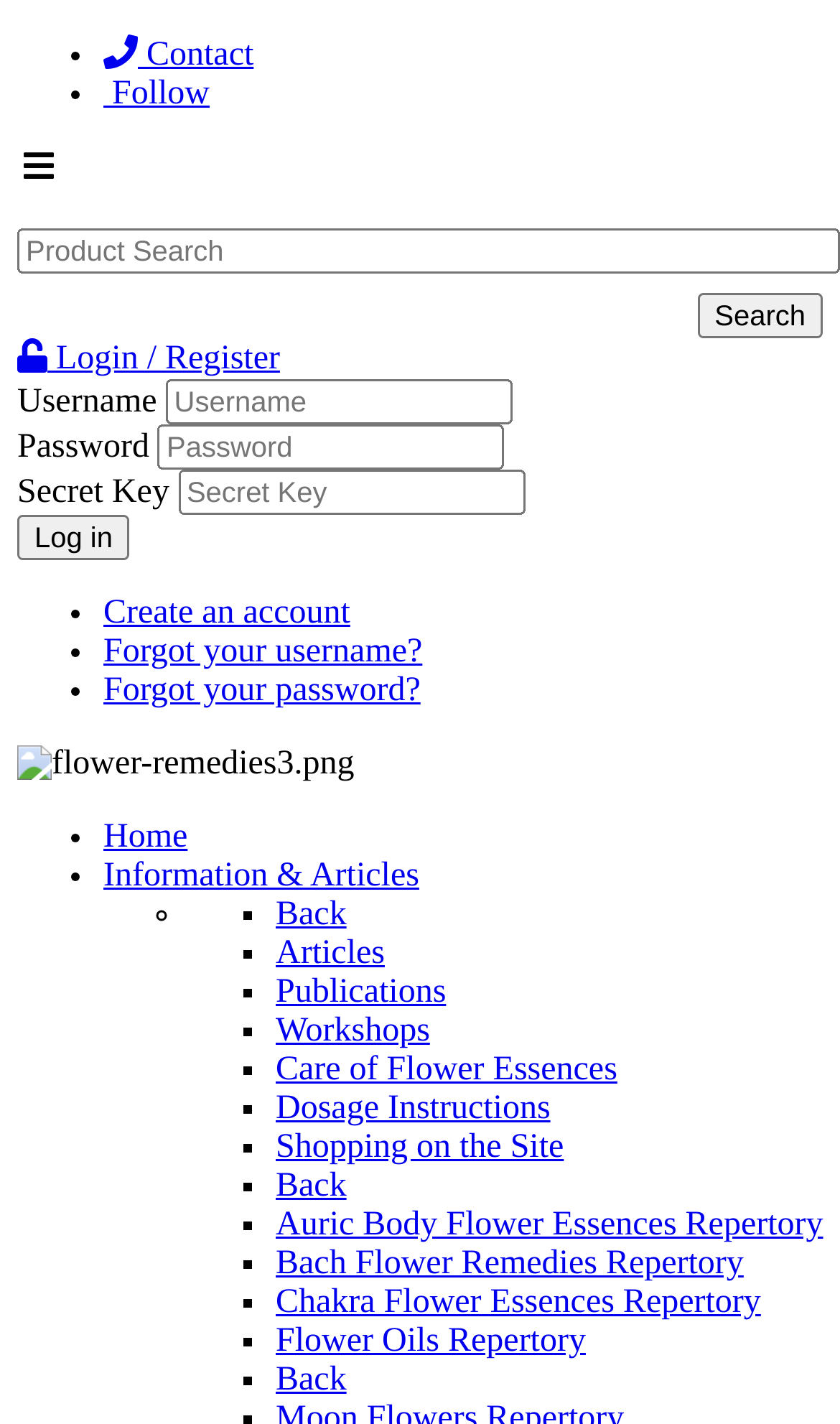Please provide a detailed answer to the question below based on the screenshot: 
What is the purpose of the 'Search' button?

The 'Search' button is located next to the 'Product Search' textbox, which suggests that it is used to search for products on the website. This is a common functionality found on e-commerce websites, allowing users to quickly find specific products.